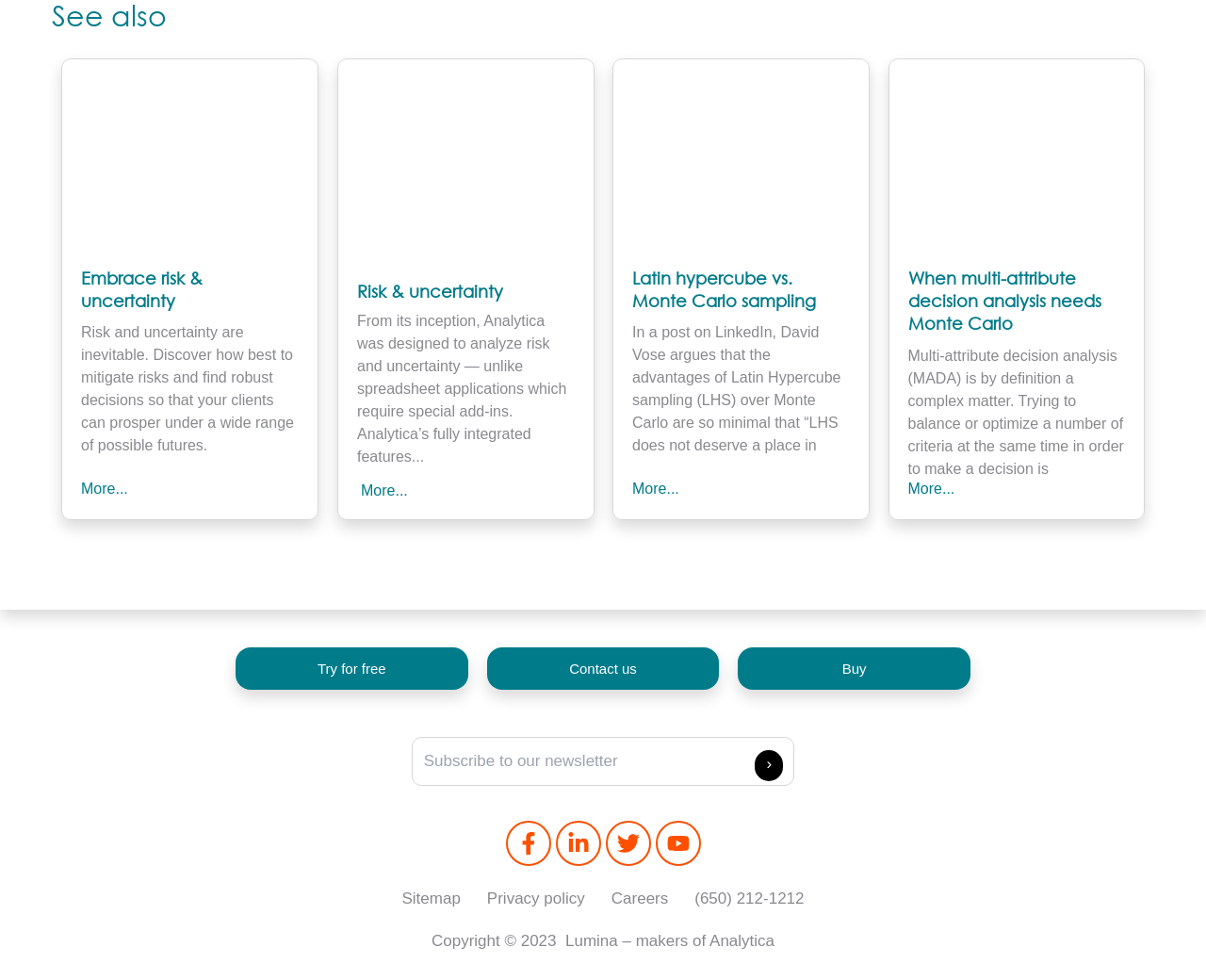Identify the bounding box of the HTML element described here: "NOTES FROM THE AWARENESS: 1451". Provide the coordinates as four float numbers between 0 and 1: [left, top, right, bottom].

None